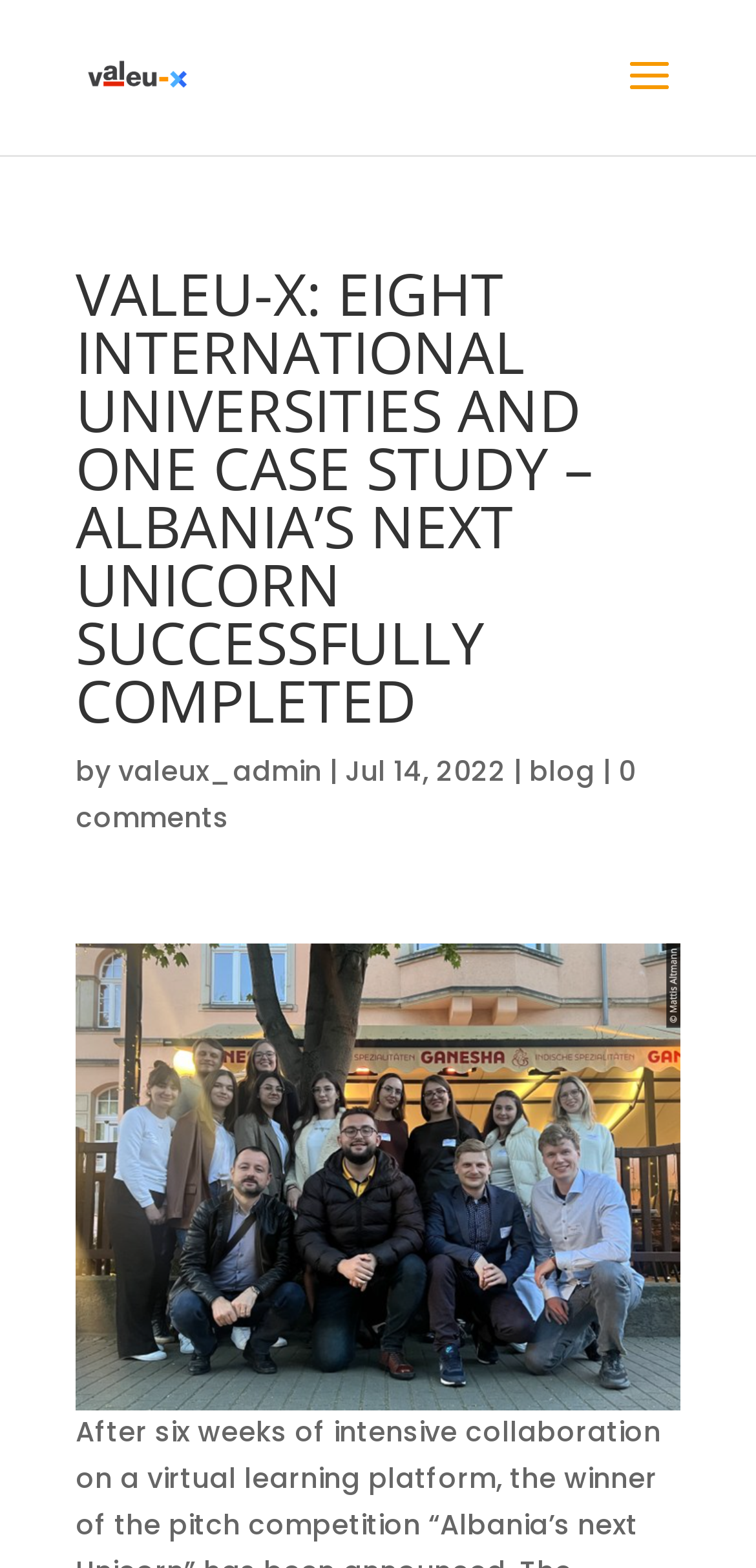Detail the webpage's structure and highlights in your description.

The webpage appears to be a blog post or news article about the completion of a pitch competition called "Albania's next Unicorn". At the top of the page, there is a logo or image of "VALEU-X" on the left side, accompanied by a link to "VALEU-X" on the right side of the image. 

Below the logo, there is a main heading that reads "VALEU-X: EIGHT INTERNATIONAL UNIVERSITIES AND ONE CASE STUDY – ALBANIA’S NEXT UNICORN SUCCESSFULLY COMPLETED". 

On the same horizontal level as the main heading, there is a section that displays the author's information, which includes the text "by", a link to the author "valeux_admin", a vertical bar, and the date "Jul 14, 2022". 

To the right of the author's information, there is a link to the "blog" section, and further to the right, there is a link that indicates "0 comments" on the post.